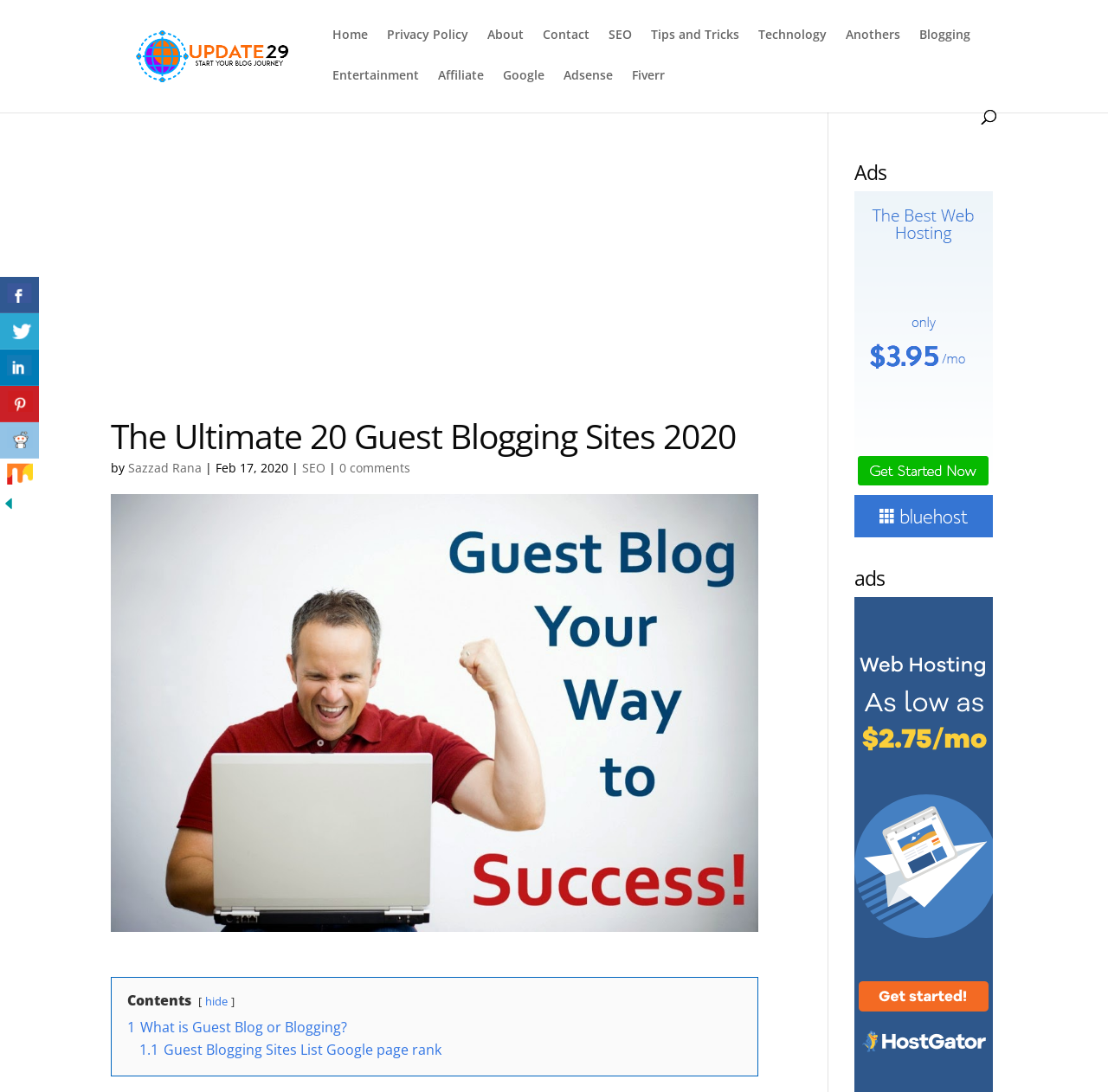Find and specify the bounding box coordinates that correspond to the clickable region for the instruction: "Get episode information".

None